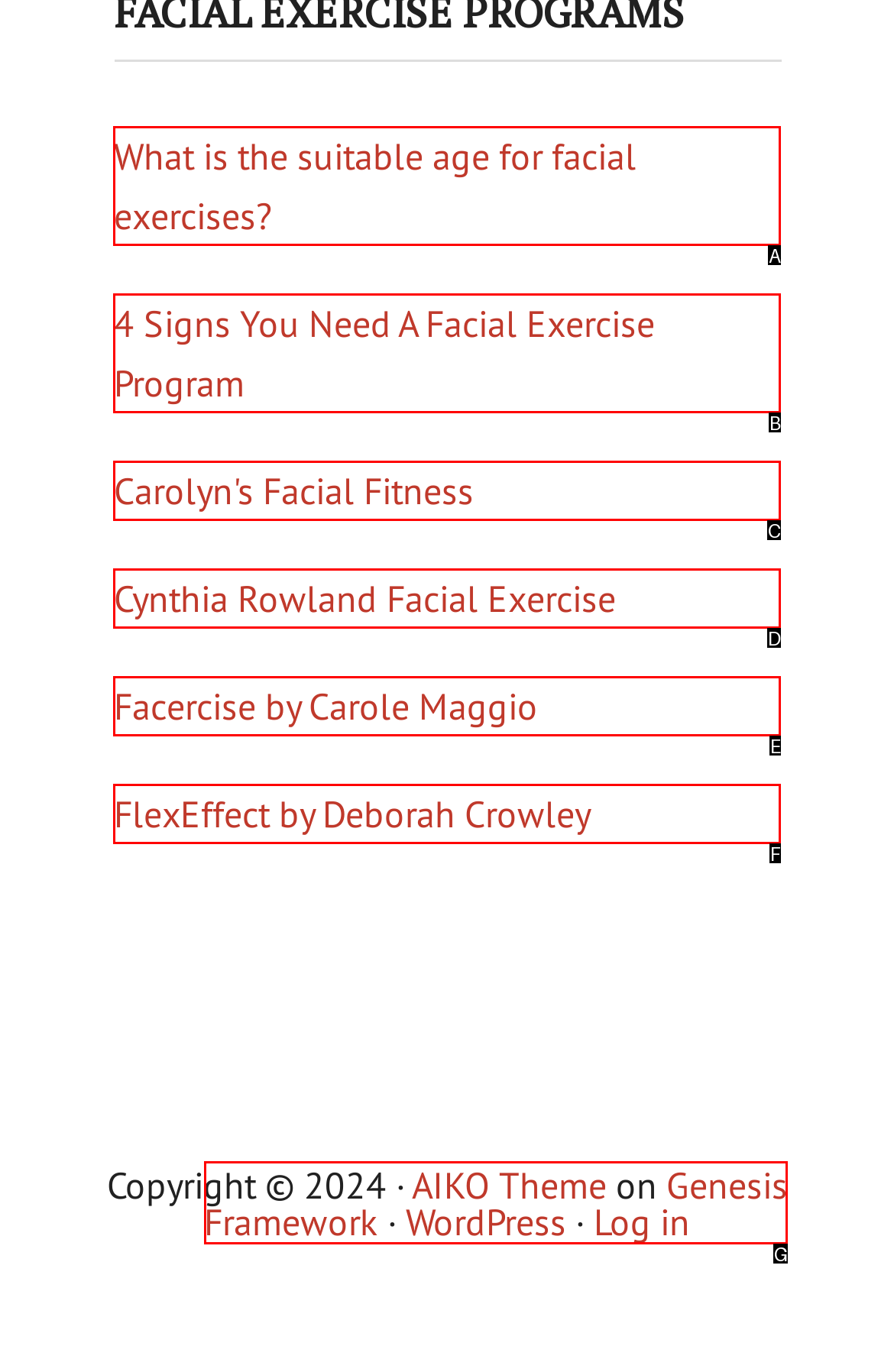Identify which HTML element aligns with the description: Genesis Framework
Answer using the letter of the correct choice from the options available.

G